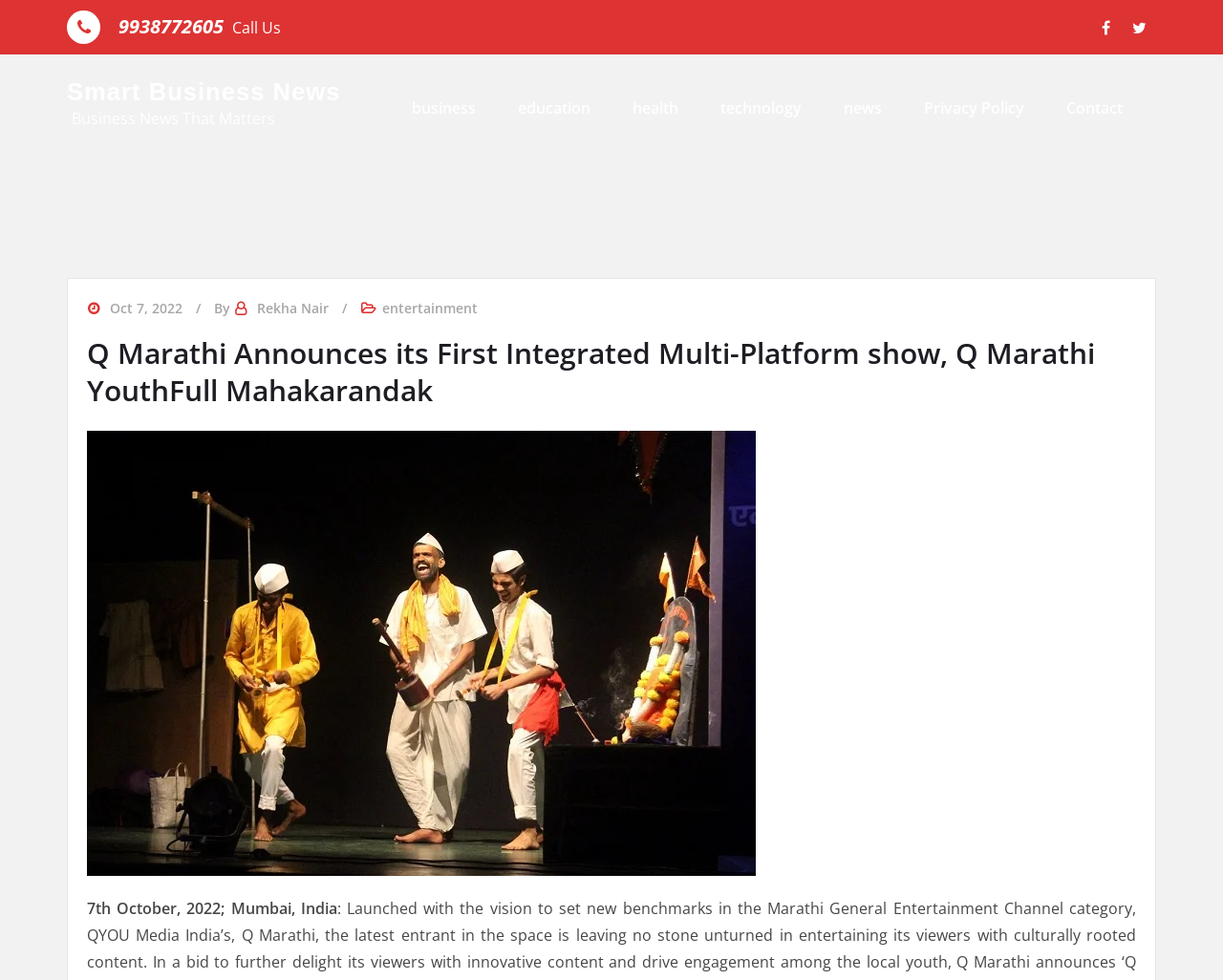What is the name of the show announced by Q Marathi?
From the details in the image, provide a complete and detailed answer to the question.

I found the name of the show by looking at the header element that says 'Q Marathi Announces its First Integrated Multi-Platform show, Q Marathi YouthFull Mahakarandak' which is likely to be the title of the news article and contains the name of the show.